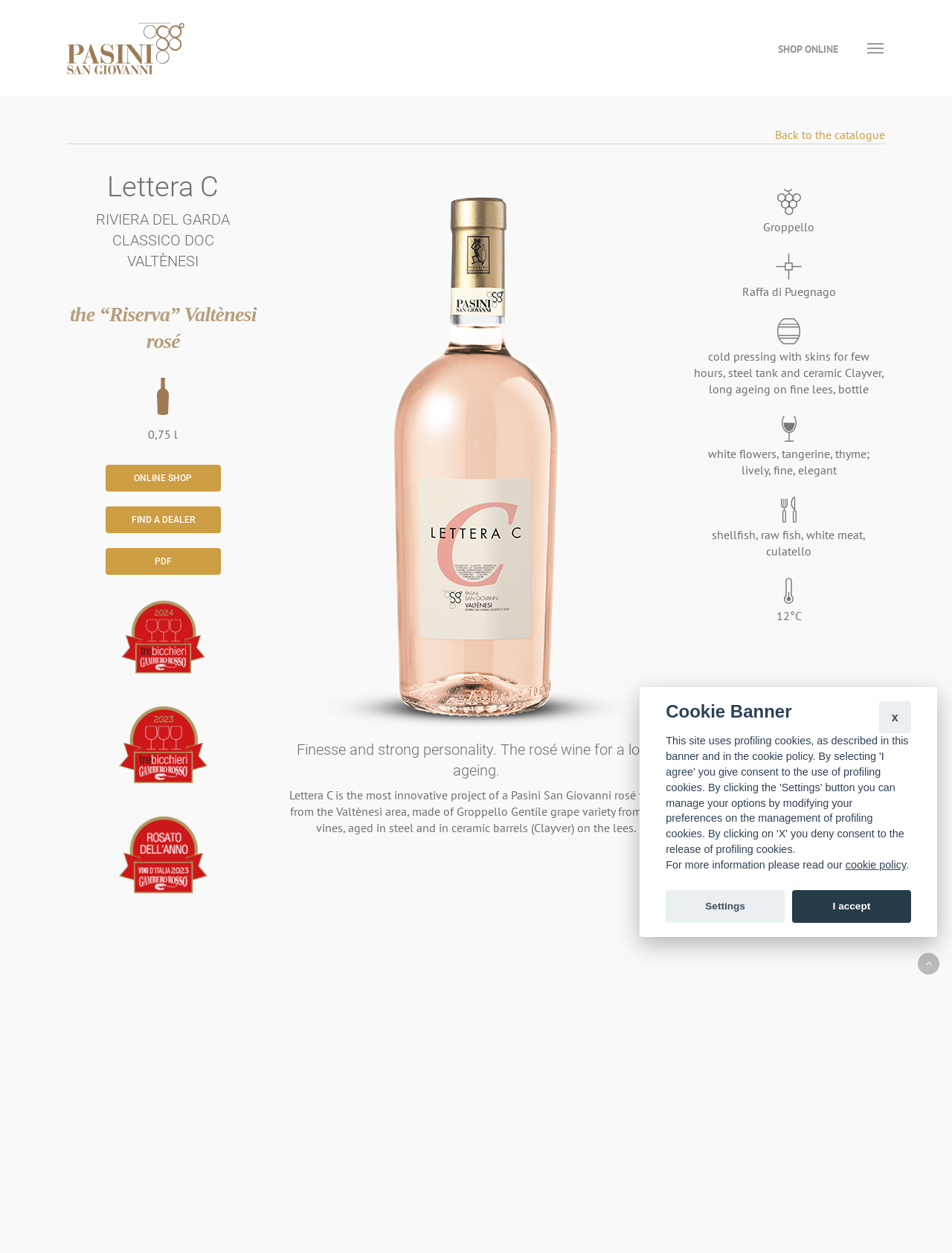Specify the bounding box coordinates of the area that needs to be clicked to achieve the following instruction: "Go to the online shop".

[0.817, 0.032, 0.88, 0.045]